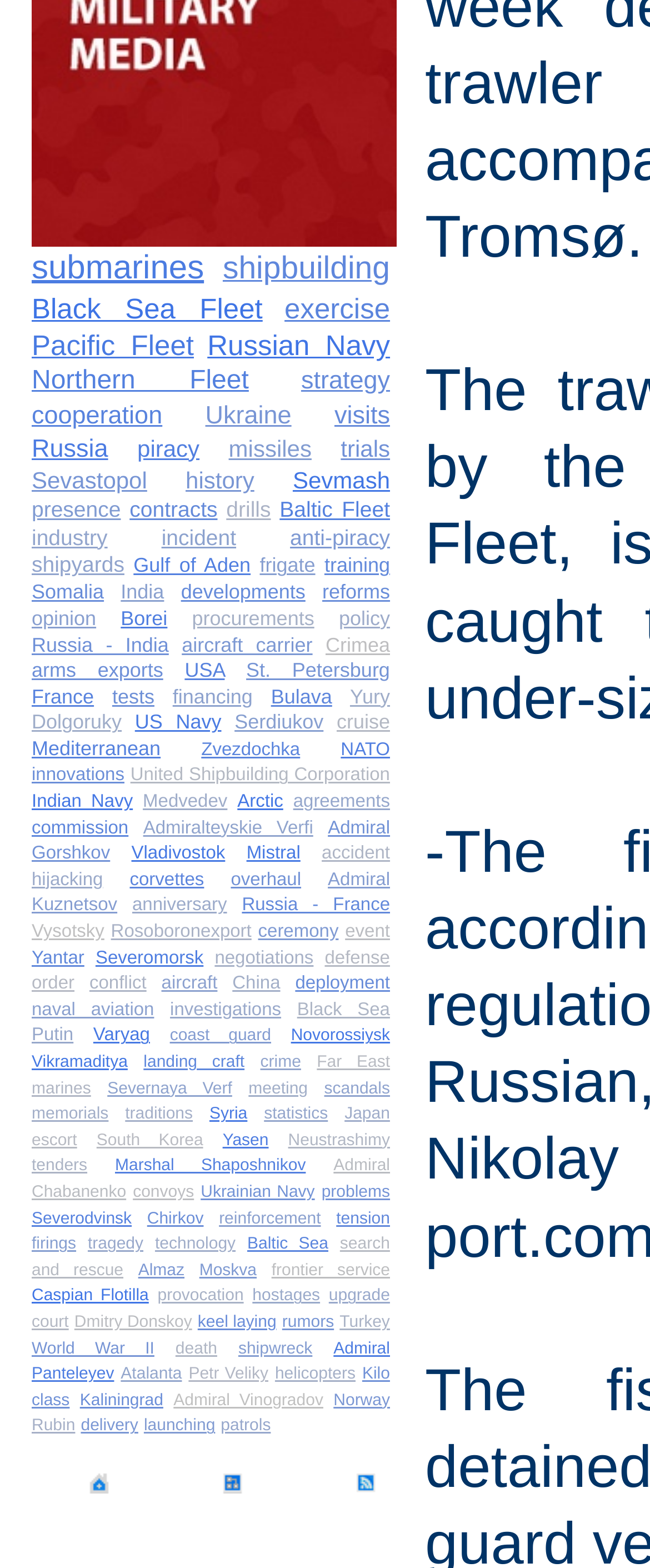Provide a one-word or one-phrase answer to the question:
What is the 'Borei' link related to?

Submarines